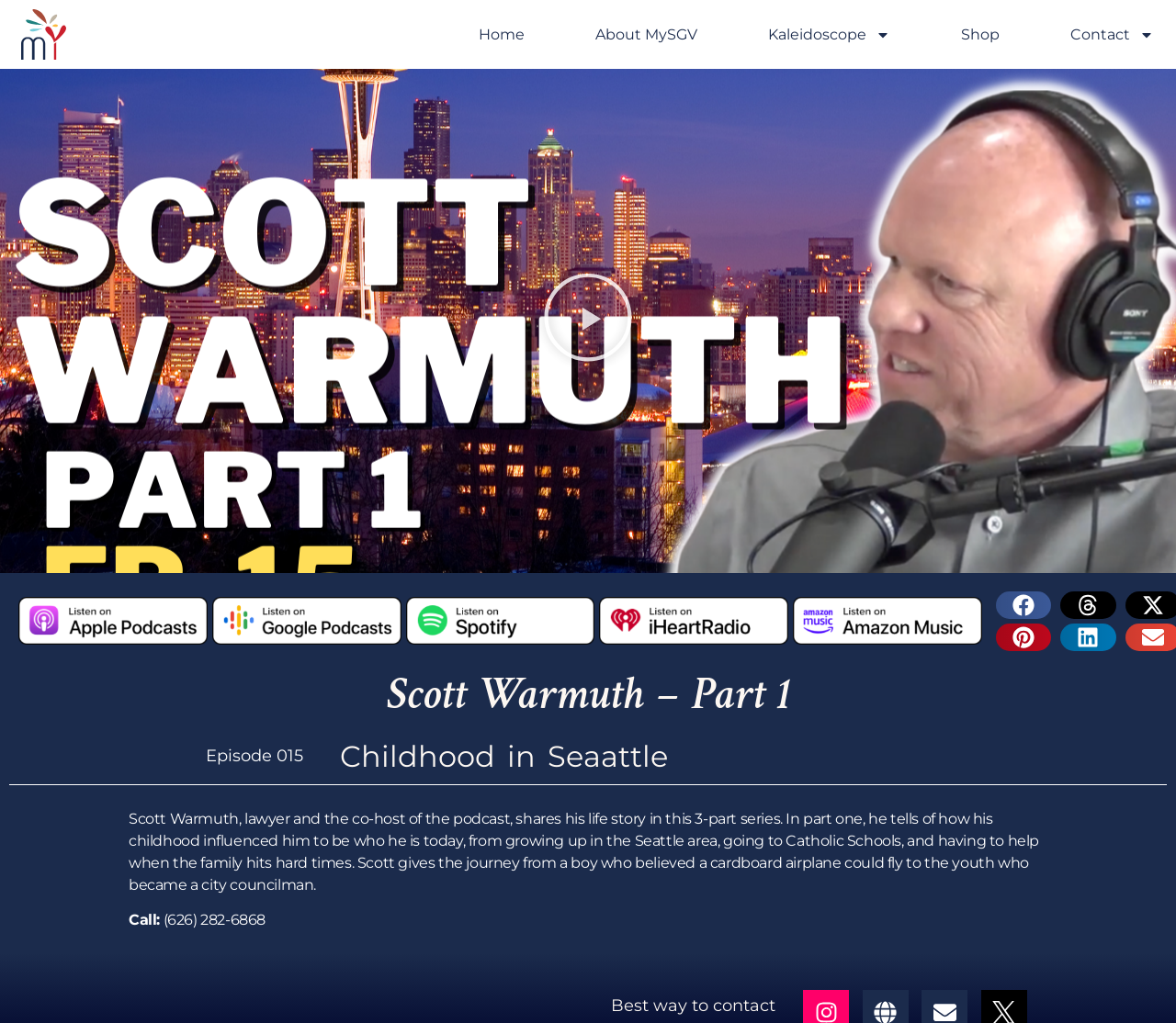Please determine the bounding box coordinates of the section I need to click to accomplish this instruction: "Click the 'Kaleidoscope' menu".

[0.642, 0.02, 0.768, 0.048]